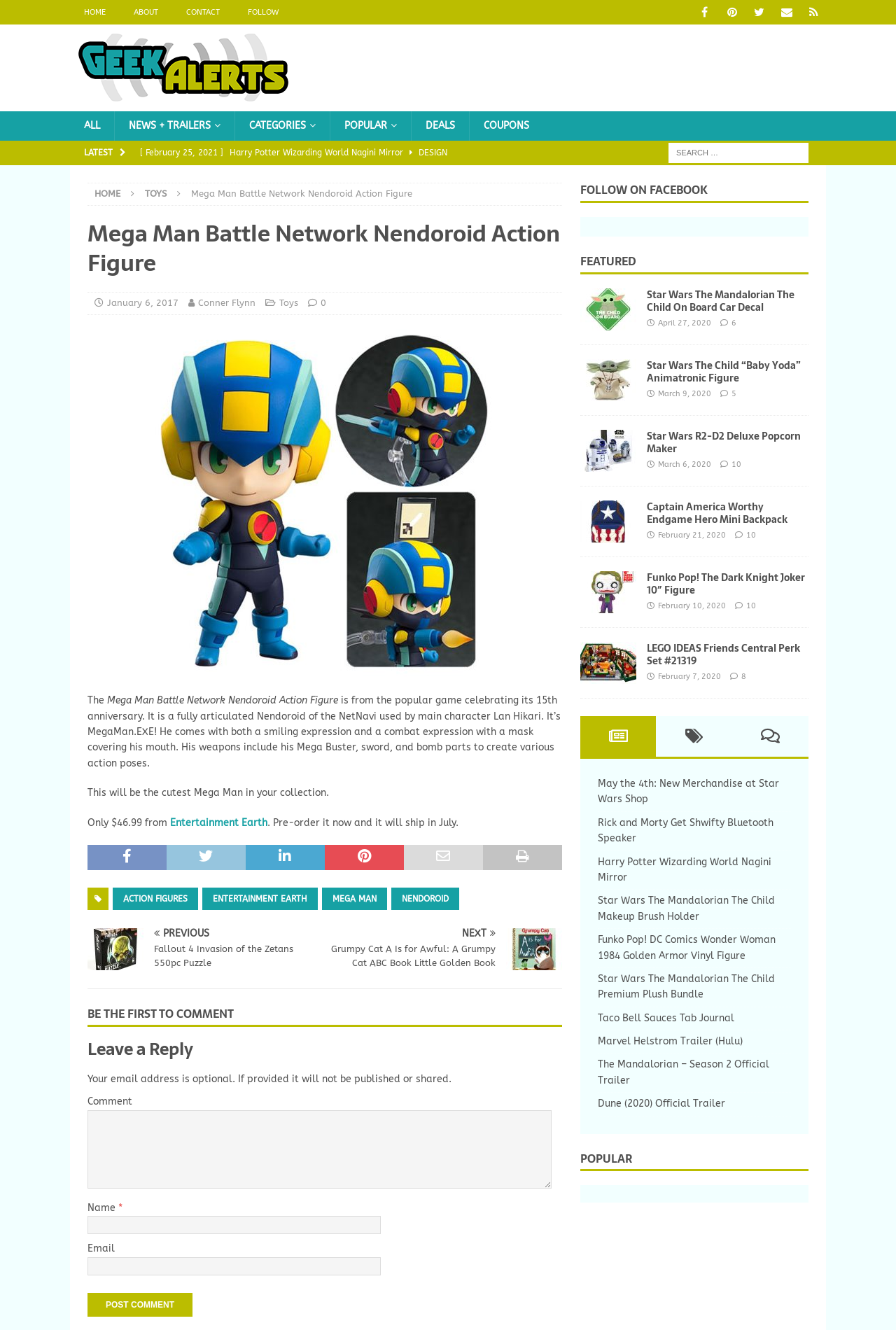Describe all visible elements and their arrangement on the webpage.

This webpage is about the Mega Man Battle Network Nendoroid Action Figure, celebrating its 15th anniversary. At the top, there are several links to navigate to different sections of the website, including "HOME", "ABOUT", "CONTACT", and "FOLLOW". Below these links, there are social media icons for Facebook, Pinterest, Twitter, and more.

On the left side, there is a search bar and a list of categories, including "ALL", "NEWS + TRAILERS", "CATEGORIES", "POPULAR", and "DEALS". Below this list, there are several news articles with links and images, including "Harry Potter Wizarding World Nagini Mirror", "Star Wars The Mandalorian The Child Makeup Brush Holder", and more.

The main content of the webpage is about the Mega Man Battle Network Nendoroid Action Figure. There is a large image of the figure, and a description that reads, "The Mega Man Battle Network Nendoroid Action Figure is from the popular game celebrating its 15th anniversary. It is a fully articulated Nendoroid of the NetNavi used by main character Lan Hikari." The description also mentions that the figure comes with different expressions and weapons, and can be pre-ordered for $46.99.

Below the main content, there are several links to related articles, including "ACTION FIGURES", "ENTERTAINMENT EARTH", "MEGA MAN", and "NENDOROID". There are also two images with links to other products, "Fallout 4 Invasion of the Zetans 550pc Puzzle" and "Grumpy Cat A Is for Awful A Grumpy Cat ABC Book Little Golden Book".

At the bottom of the webpage, there is a comment section where users can leave a reply. There are fields to enter a name, email address, and comment, as well as a "Post Comment" button. On the right side, there is a section that says "FOLLOW ON FACEBOOK" and a list of featured products, including "Star Wars The Mandalorian The Child On Board Car Decal" and "Star Wars The Child Baby Yoda Animatronic Figure".